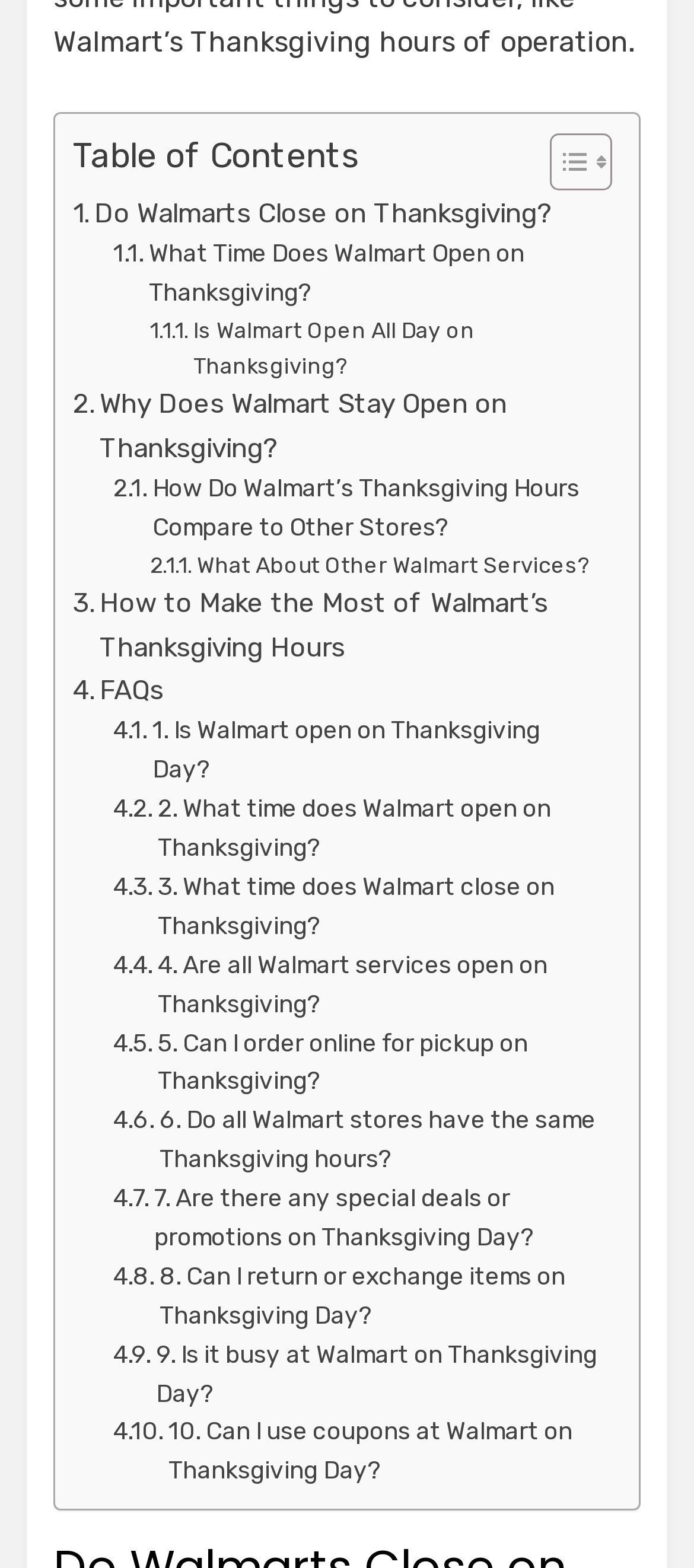Refer to the image and answer the question with as much detail as possible: What is the main topic of this webpage?

Based on the links and text on the webpage, it appears to be discussing Walmart's operating hours on Thanksgiving Day, including whether they are open, what time they open and close, and other related questions.